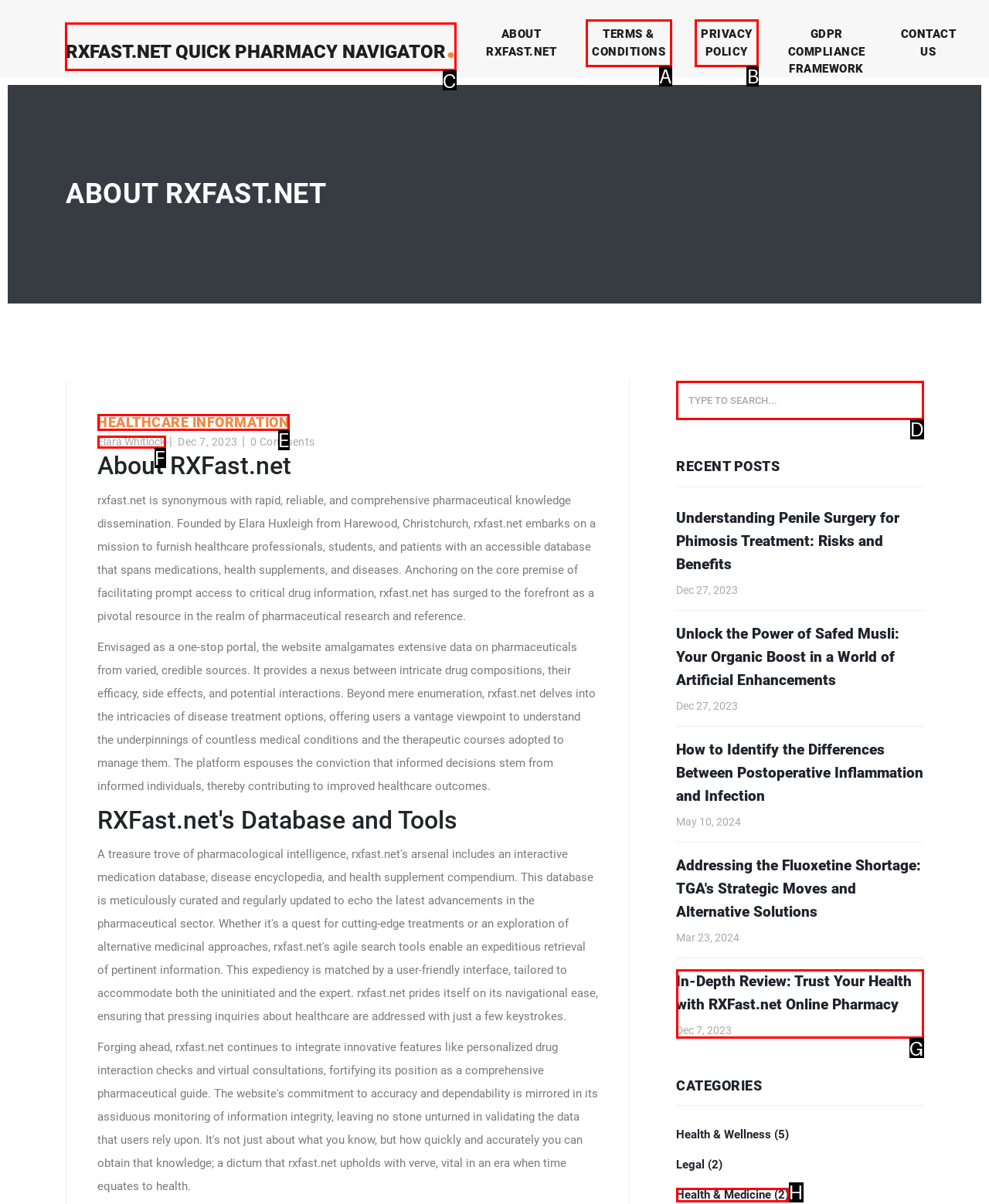Identify the correct HTML element to click to accomplish this task: Click RXFast.net Quick Pharmacy Navigator
Respond with the letter corresponding to the correct choice.

C